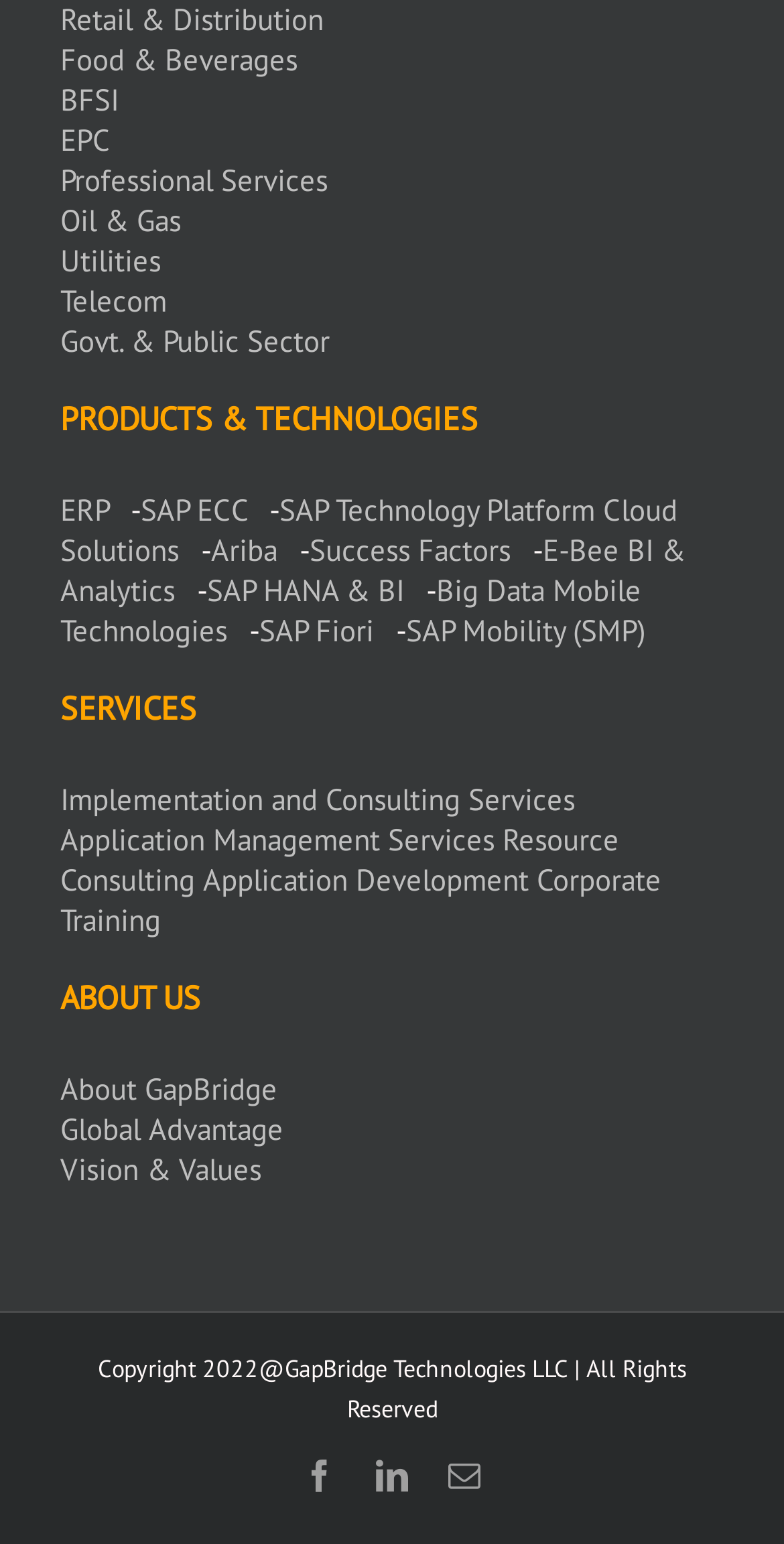Please locate the clickable area by providing the bounding box coordinates to follow this instruction: "View ERP products".

[0.077, 0.317, 0.138, 0.342]